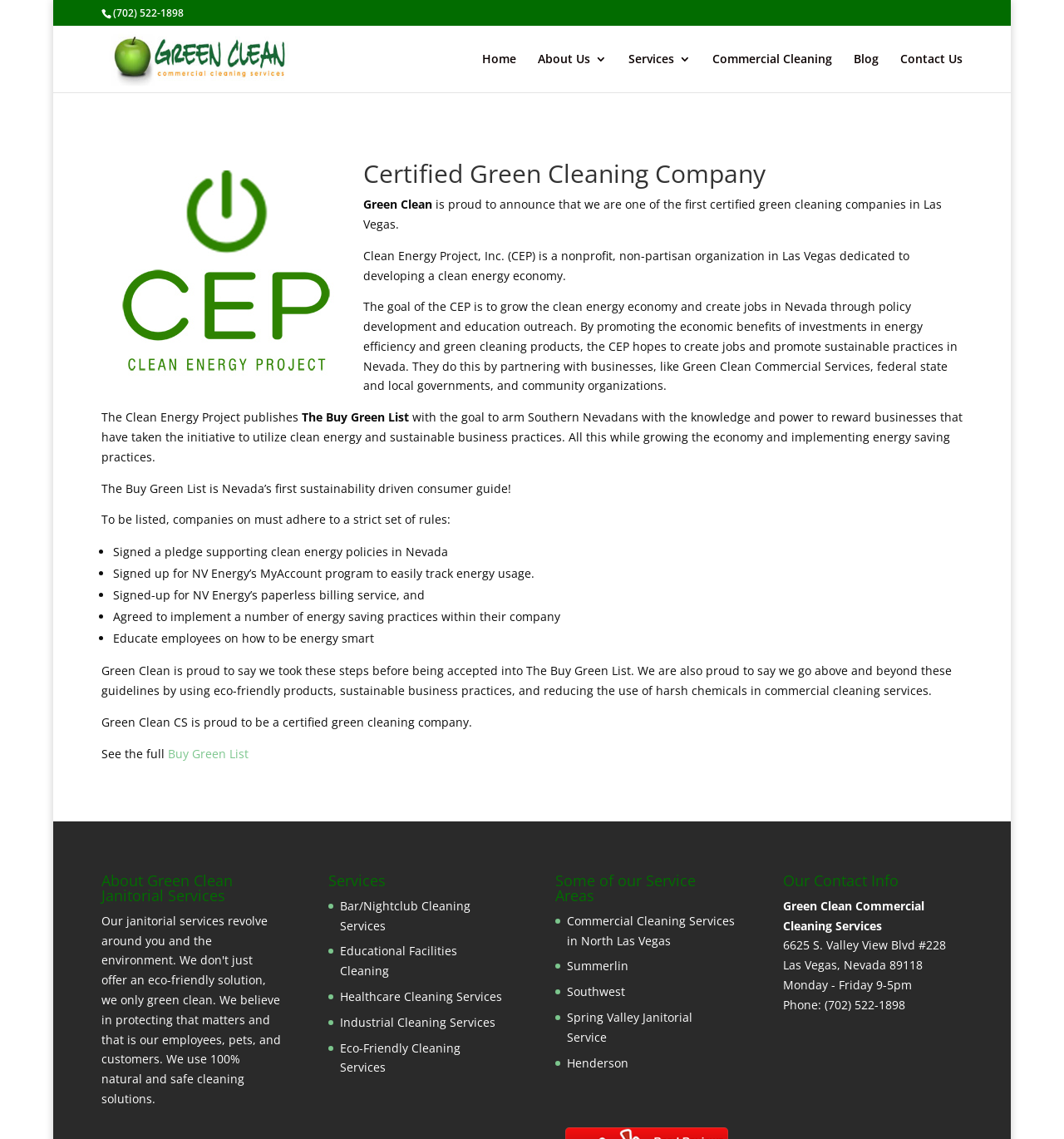Please find the bounding box coordinates of the element that needs to be clicked to perform the following instruction: "Call the company". The bounding box coordinates should be four float numbers between 0 and 1, represented as [left, top, right, bottom].

[0.106, 0.005, 0.172, 0.018]